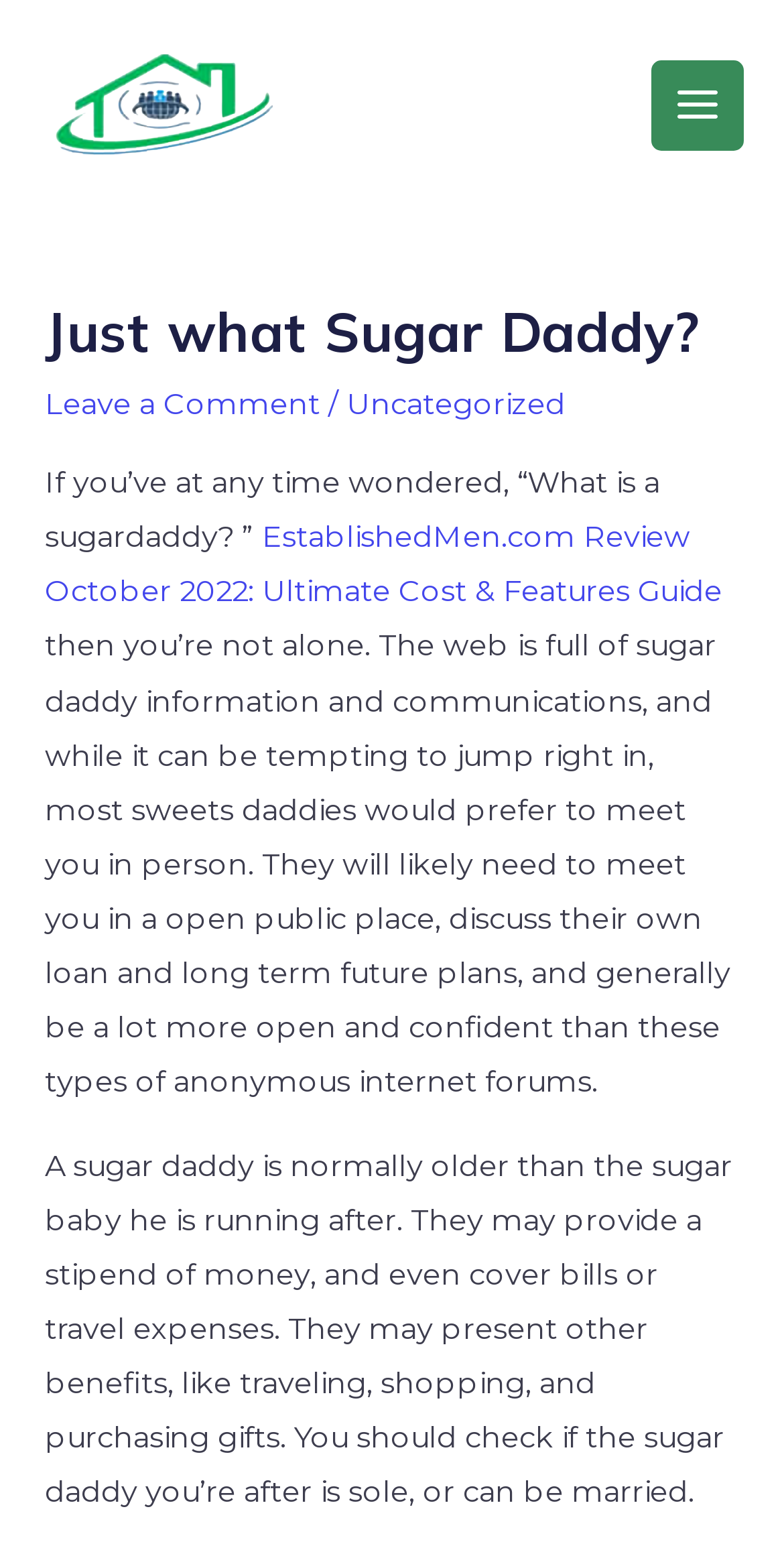Give a concise answer of one word or phrase to the question: 
How many links are there in the main content area?

3